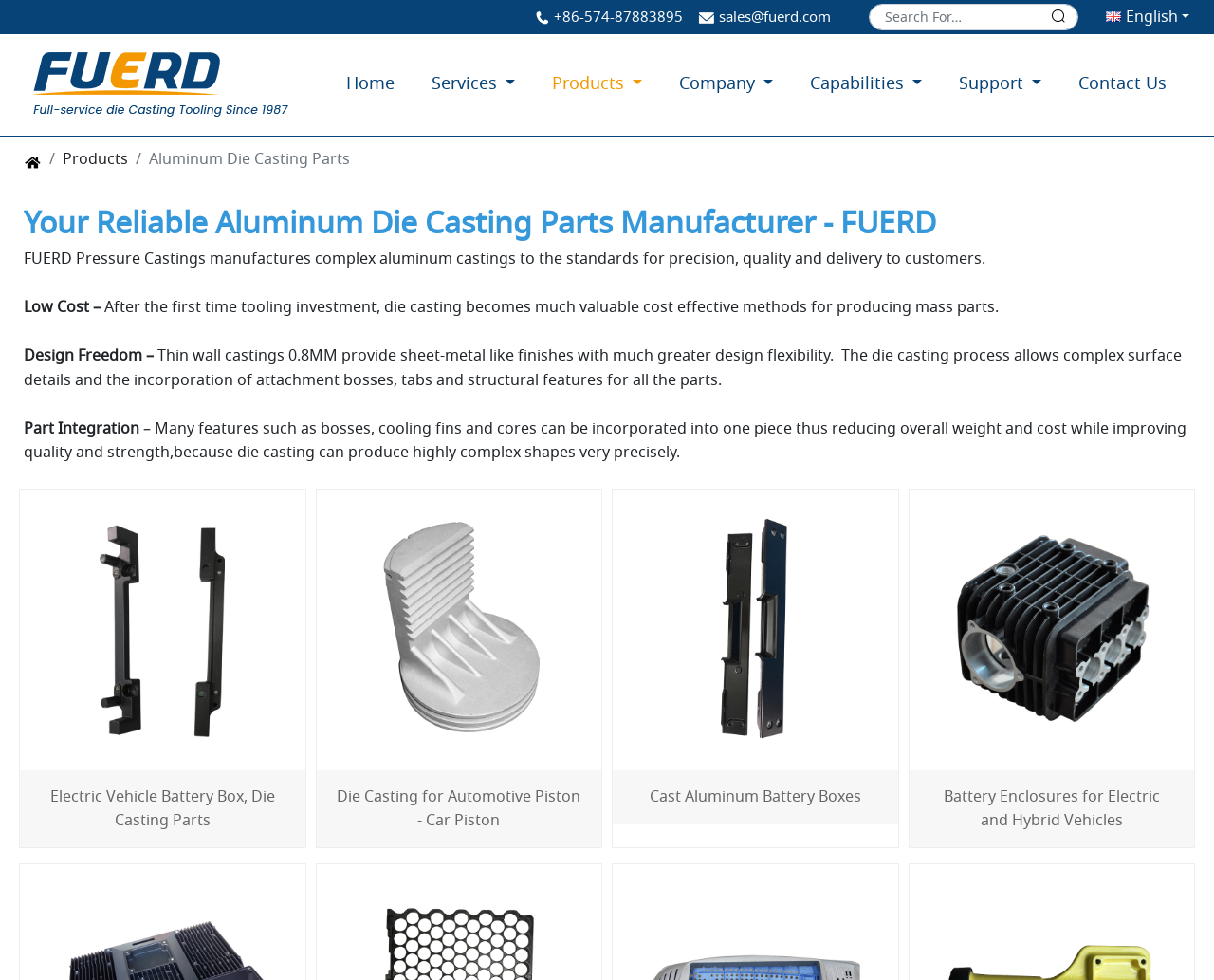What is the company's phone number?
Answer the question with a detailed and thorough explanation.

I found the phone number by looking at the top-right corner of the webpage, where it is displayed as a static text element.